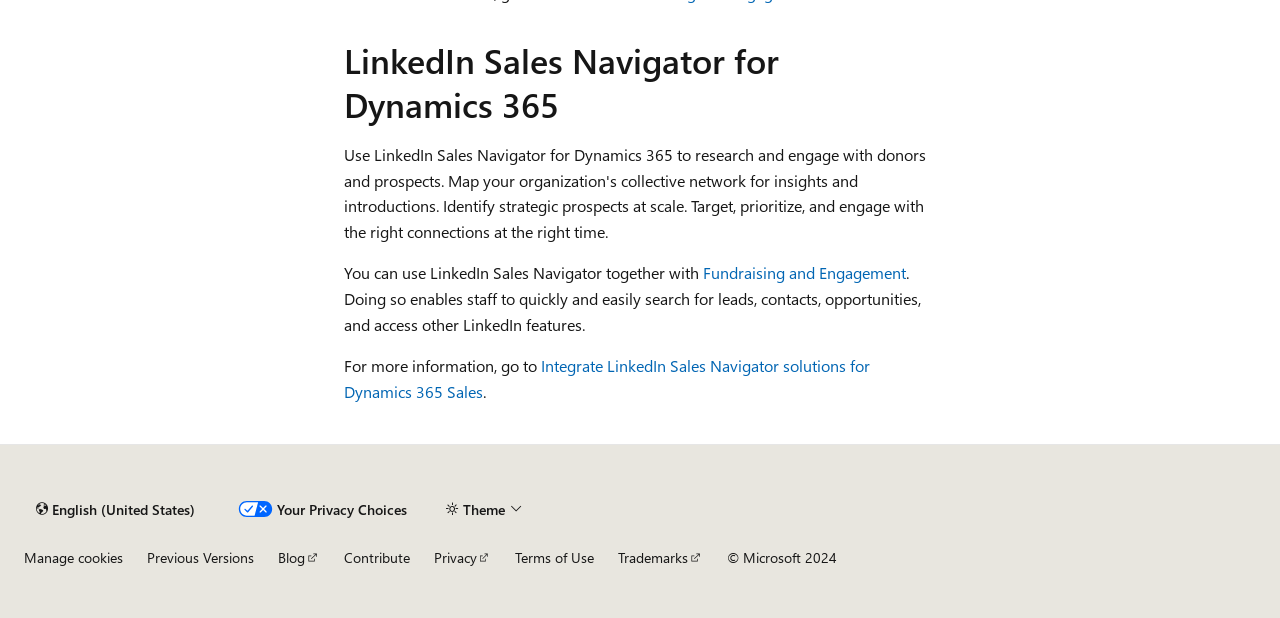Specify the bounding box coordinates (top-left x, top-left y, bottom-right x, bottom-right y) of the UI element in the screenshot that matches this description: English (United States)

[0.019, 0.798, 0.162, 0.849]